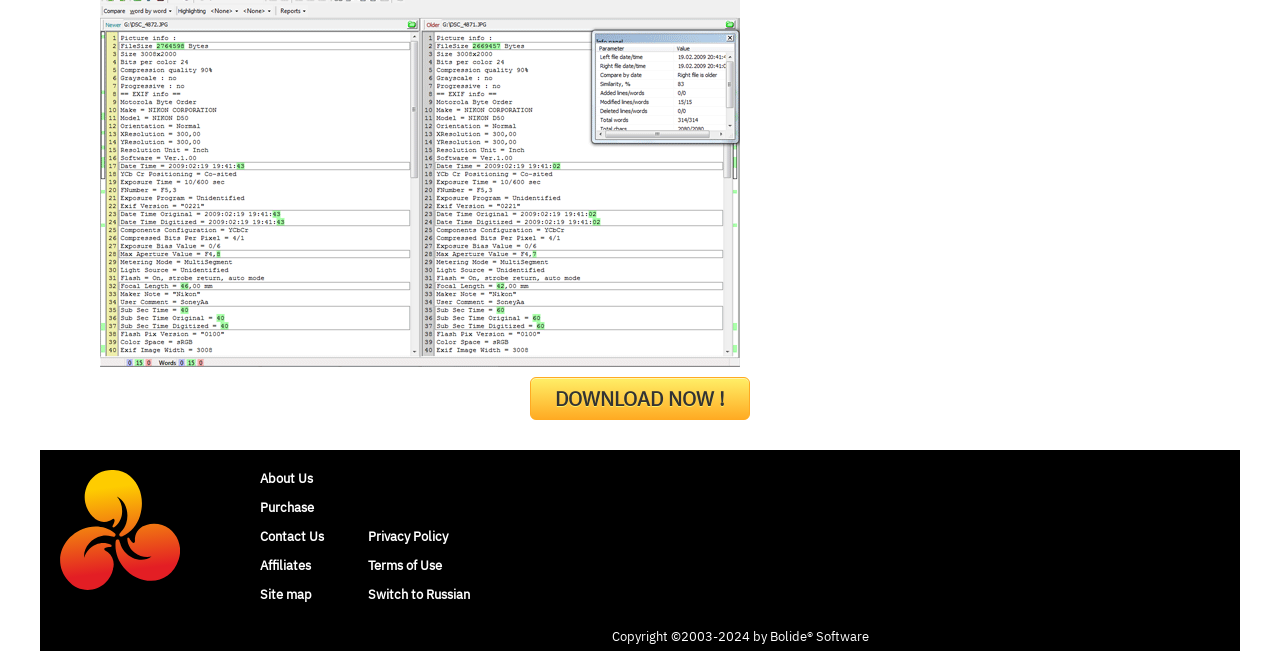How many links are there on the bottom left?
Answer with a single word or short phrase according to what you see in the image.

6